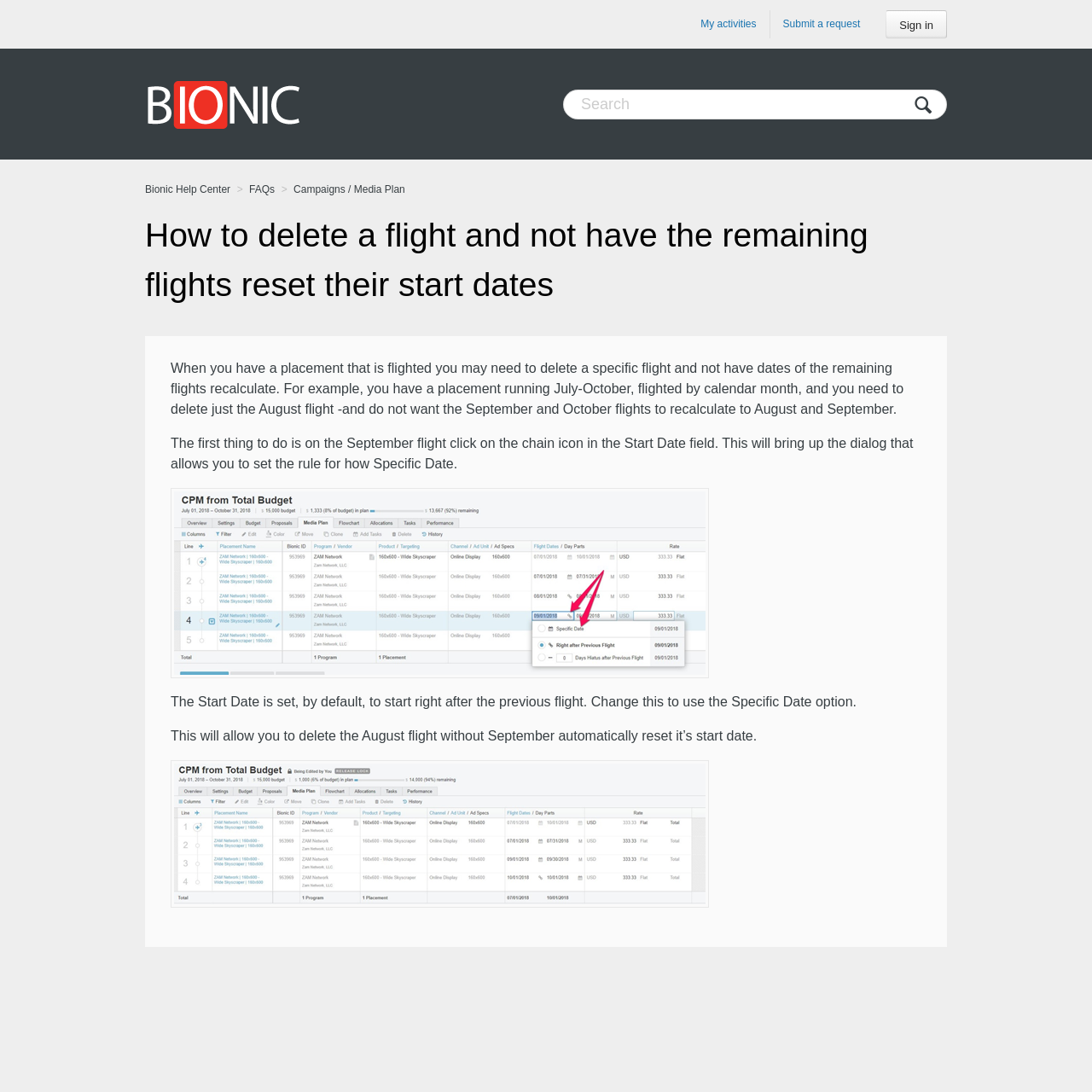Locate the heading on the webpage and return its text.

How to delete a flight and not have the remaining flights reset their start dates